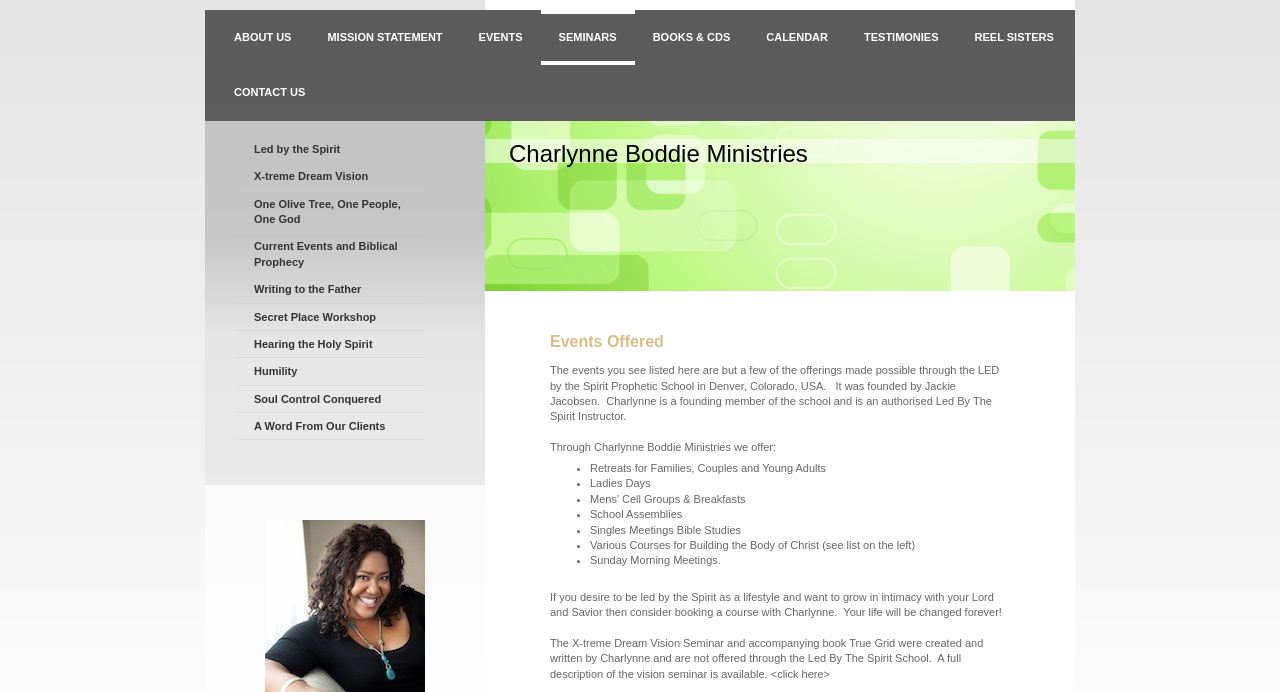How many types of events are offered?
Look at the screenshot and respond with one word or a short phrase.

9